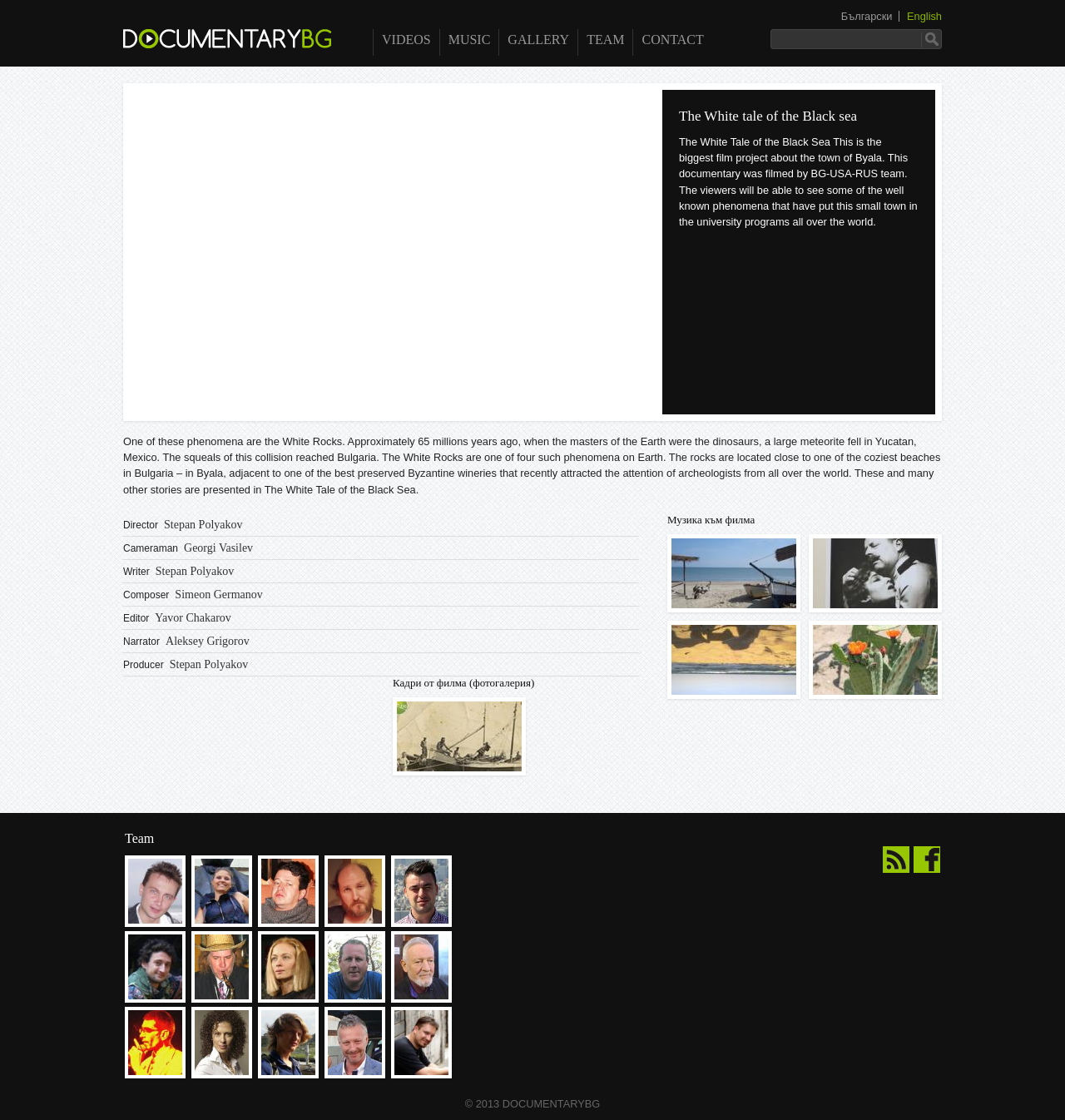Please study the image and answer the question comprehensively:
What is the name of the town featured in the documentary?

I found the answer by reading the text on the webpage, which mentions that the documentary is about the town of Byala.